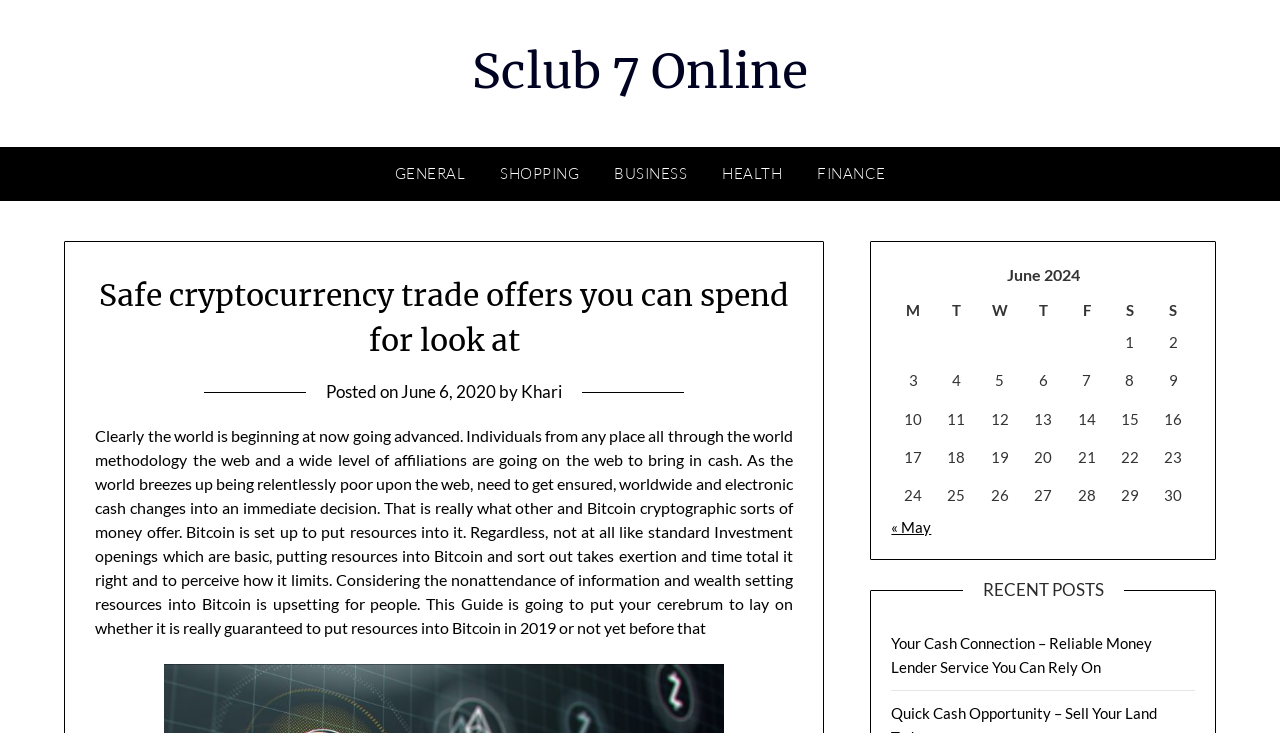Carefully observe the image and respond to the question with a detailed answer:
What is the date of the article?

The date of the article can be found by looking at the link 'June 6, 2020' which is located below the heading and above the main text of the article.